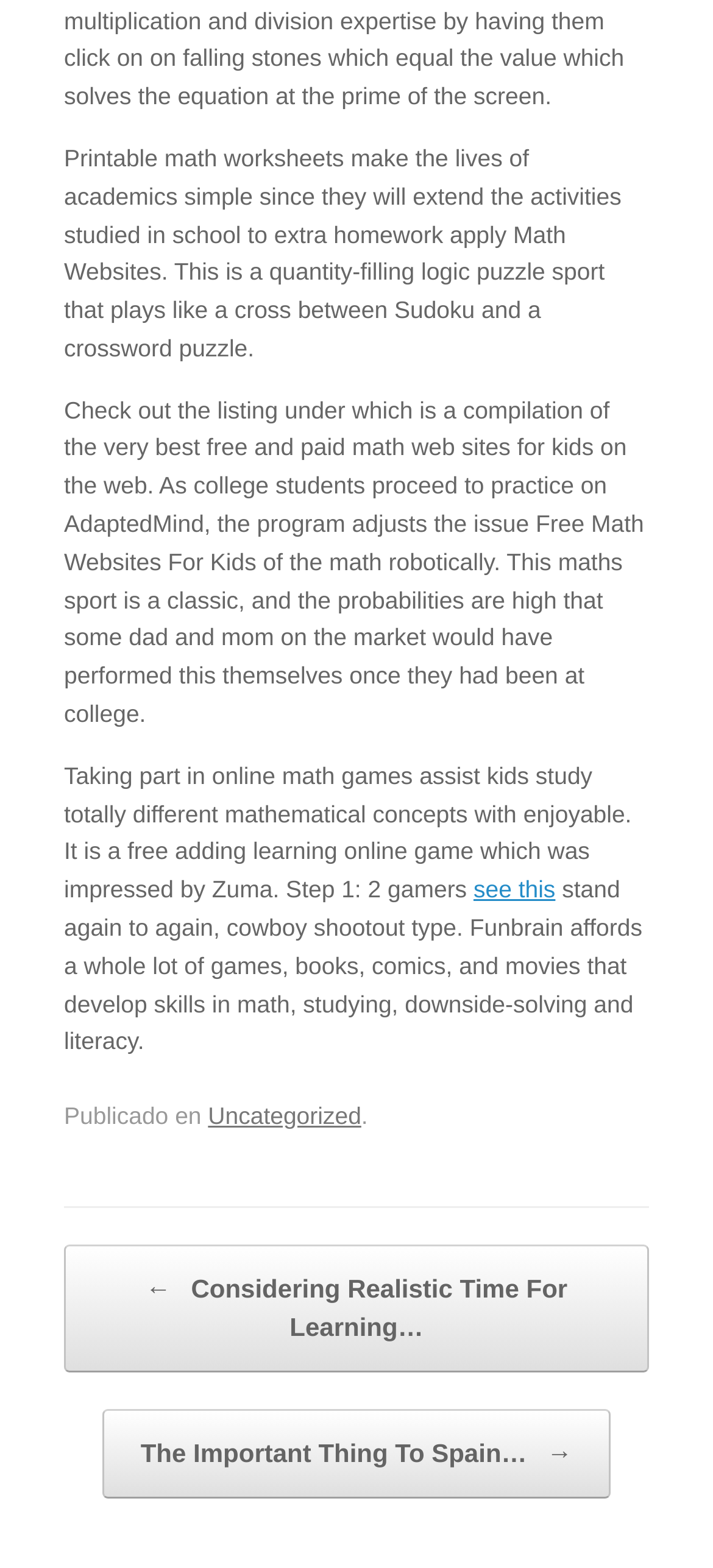Find the bounding box coordinates of the UI element according to this description: "Uncategorized".

[0.292, 0.702, 0.507, 0.72]